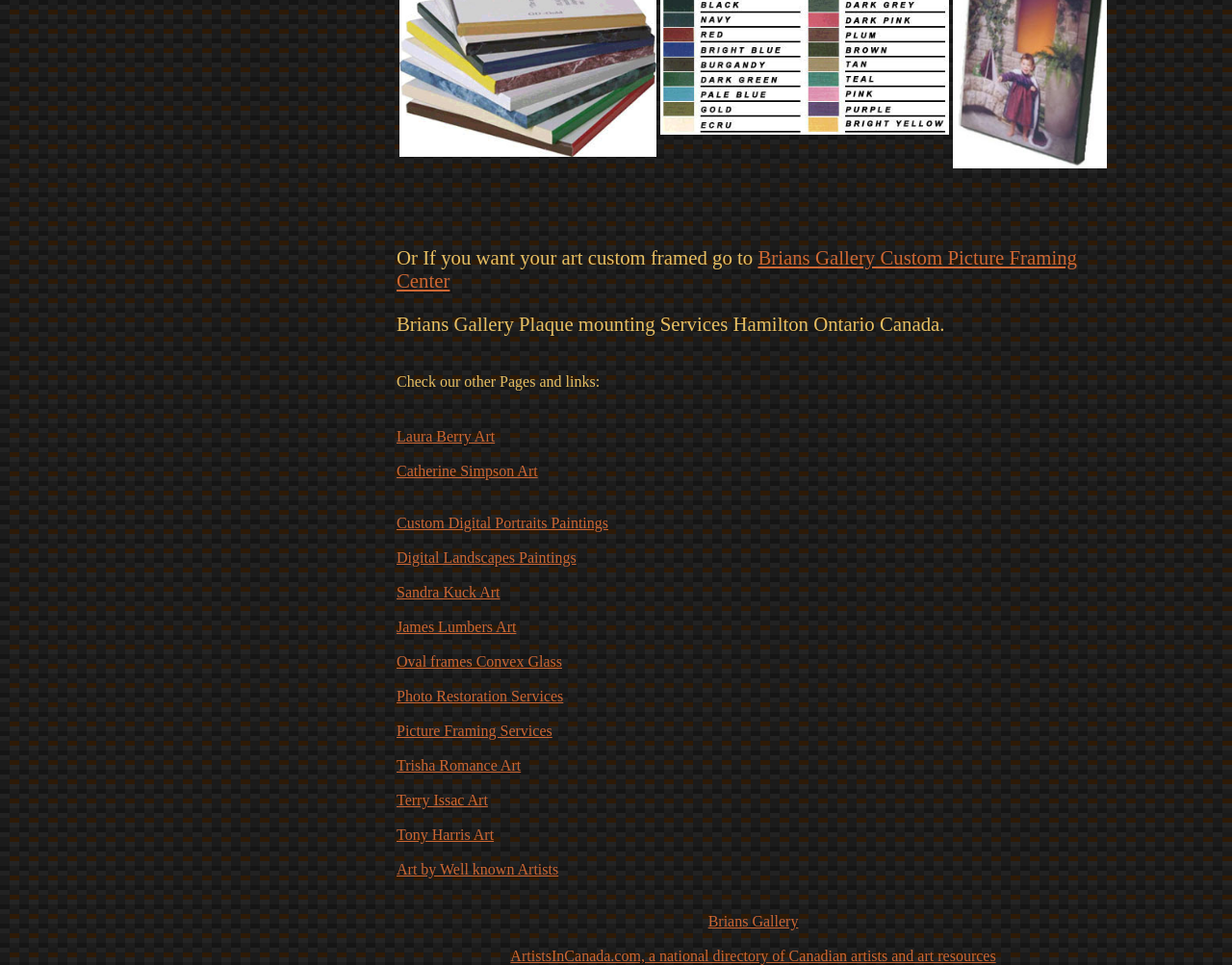How many artist links are available on the webpage?
Based on the screenshot, respond with a single word or phrase.

9